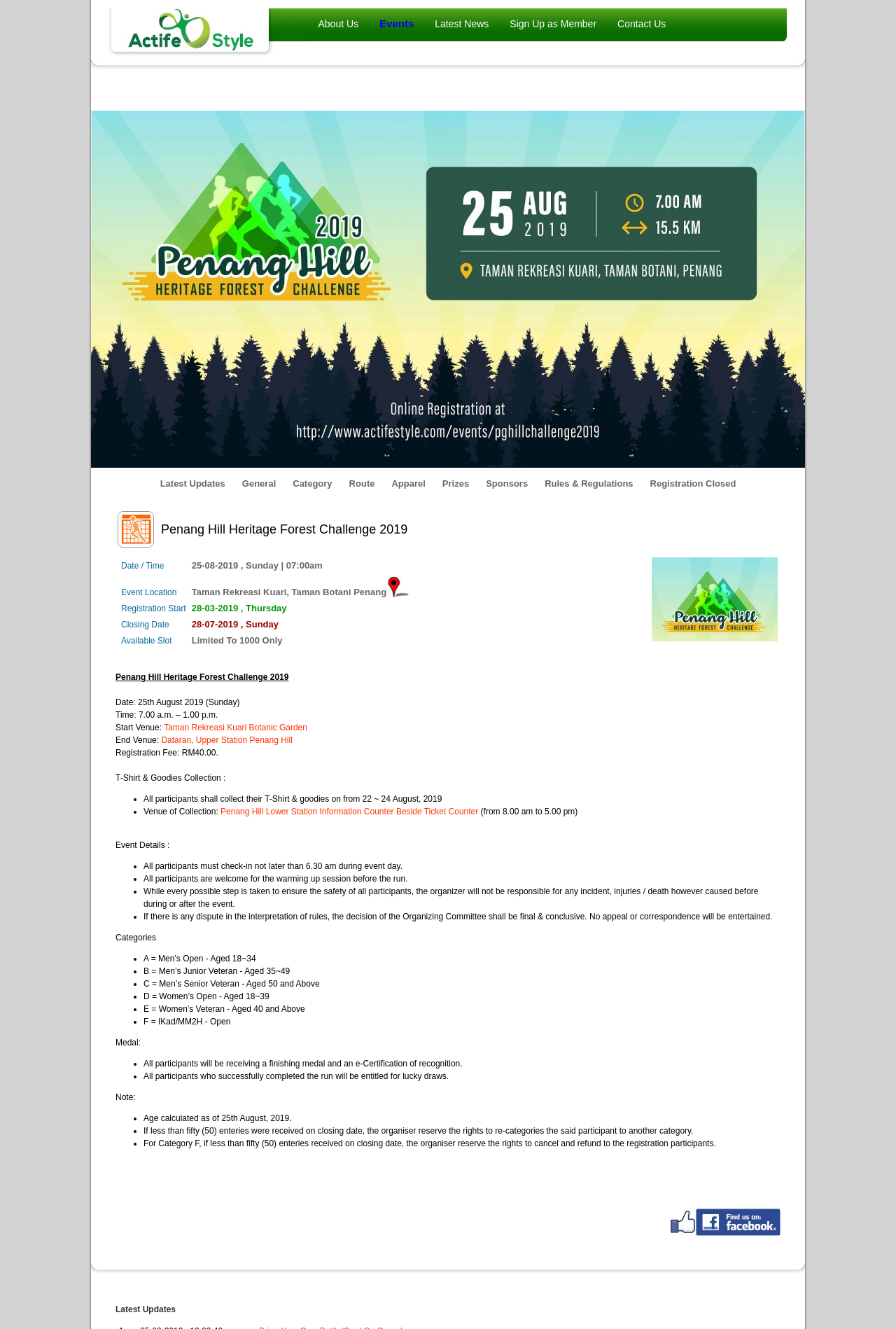What is the location of the event?
Based on the visual details in the image, please answer the question thoroughly.

The location of the event can be found in the 'Event Location' section of the webpage, which is 'Taman Rekreasi Kuari, Taman Botani Penang'.